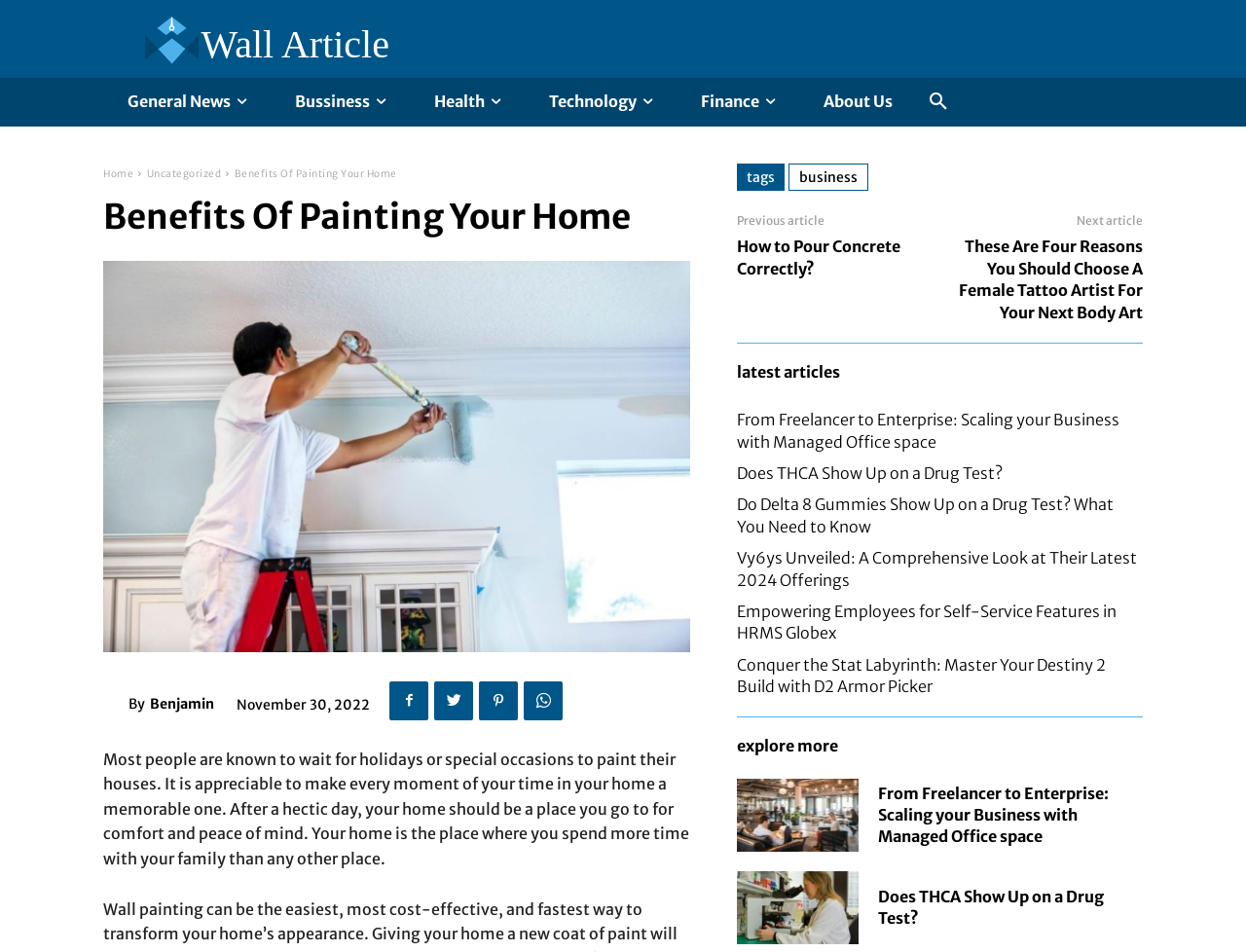What is the date of the article?
Give a one-word or short phrase answer based on the image.

November 30, 2022